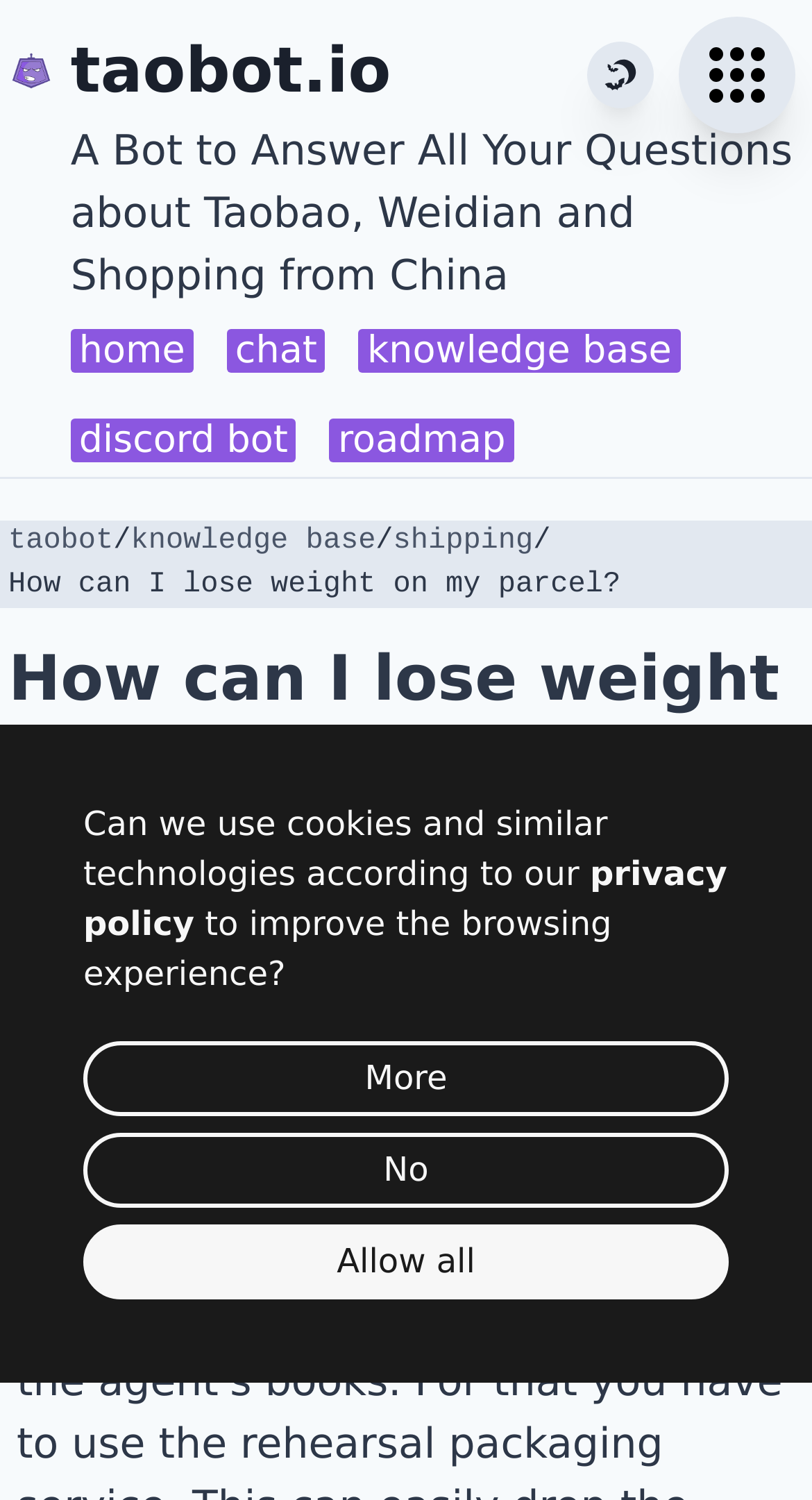Show the bounding box coordinates of the element that should be clicked to complete the task: "Click the waffle menu button".

[0.836, 0.011, 0.979, 0.089]